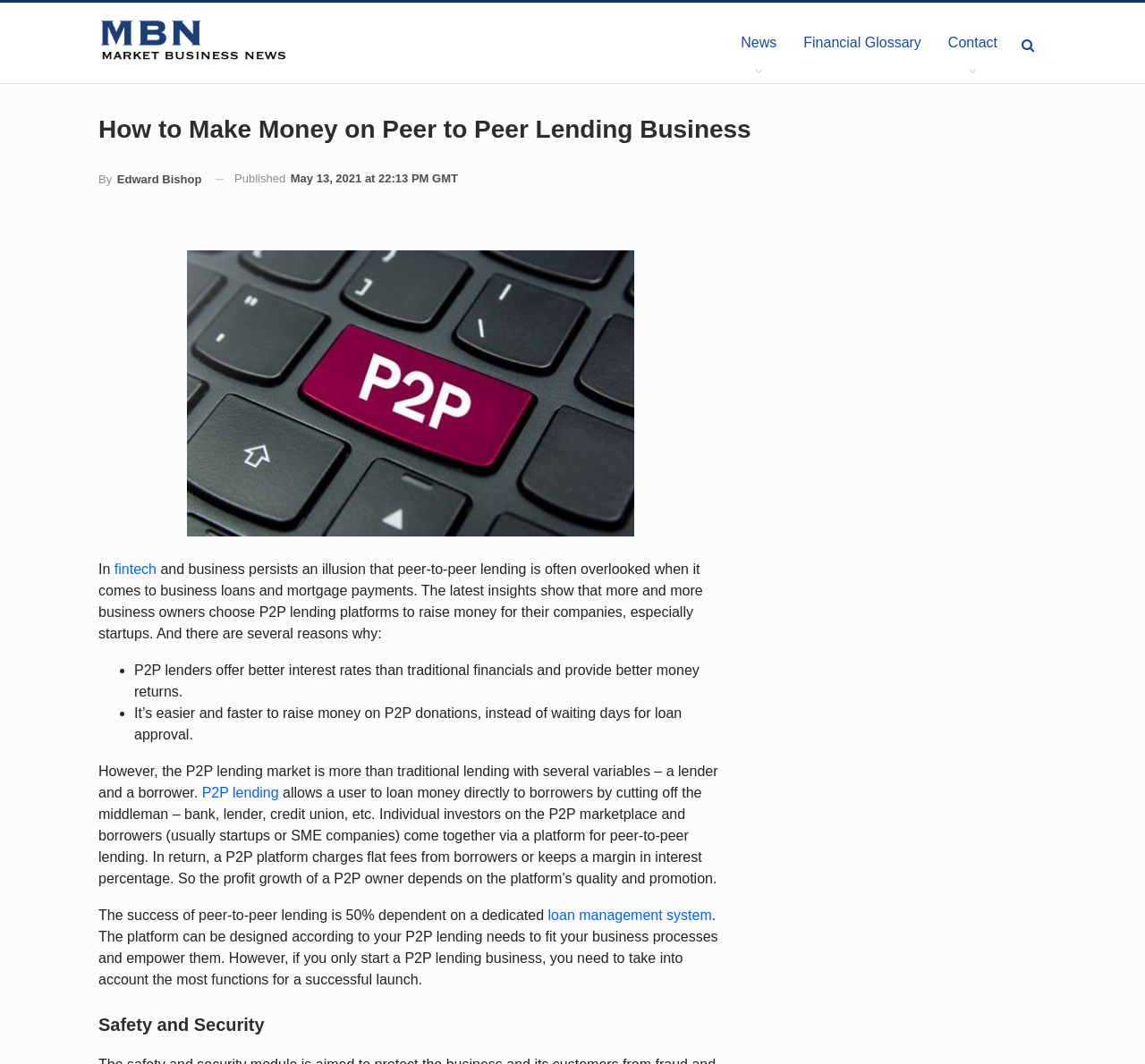Articulate a complete and detailed caption of the webpage elements.

The webpage is about peer-to-peer lending business, with a focus on how to make money in this industry. At the top, there is a navigation bar with four links: "Market Business News", "News", "Financial Glossary", and "Contact". Below the navigation bar, there is a heading that reads "How to Make Money on Peer to Peer Lending Business". 

To the right of the heading, there is a link to the author, "By Edward Bishop", and a timestamp indicating when the article was published, "May 13, 2021 at 22:13 PM GMT". Below this, there is a large image related to peer-to-peer lending, taking up about a quarter of the page.

The main content of the article starts with a brief introduction, explaining that peer-to-peer lending is often overlooked in the business world, but it is gaining popularity among business owners, especially startups. The article then lists several reasons why P2P lending is attractive, including better interest rates and faster loan approval. 

The article continues to explain the concept of P2P lending, describing how it allows individuals to lend money directly to borrowers, cutting out traditional financial institutions. It also discusses the importance of a dedicated loan management system for the success of a P2P lending business.

Finally, there is a subheading "Safety and Security" at the bottom of the page, which likely introduces a new section of the article discussing the security measures in place for P2P lending platforms.